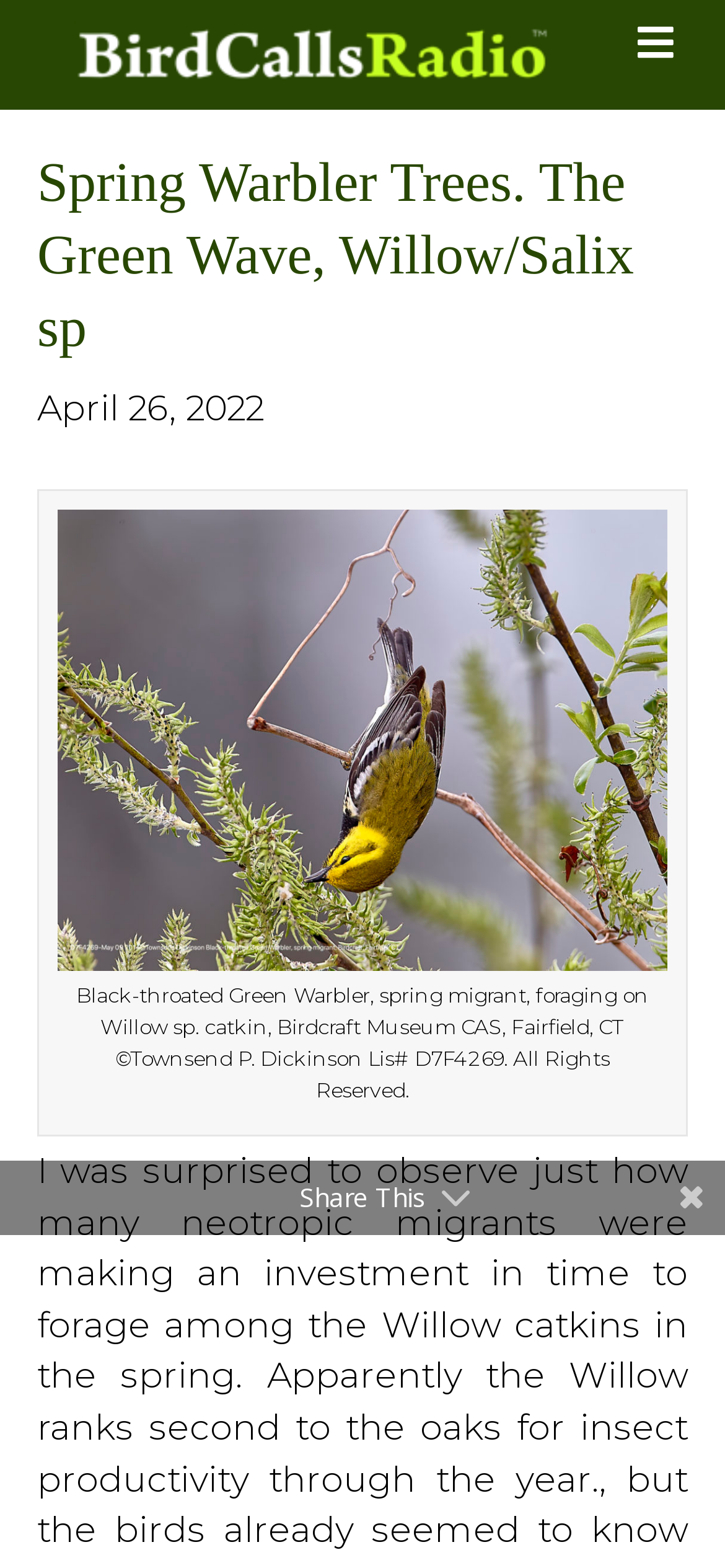Based on what you see in the screenshot, provide a thorough answer to this question: What is the bird species in the image?

The image located at [0.079, 0.325, 0.921, 0.62] is described as 'Black-throated Green Warbler, spring migrant, foraging on Willow sp. catkin, Birdcraft Museum CAS, Fairfield, CT ©Townsend P. Dickinson Lis# D7F4269.jpg'. The bird species in the image is a Black-throated Green Warbler.